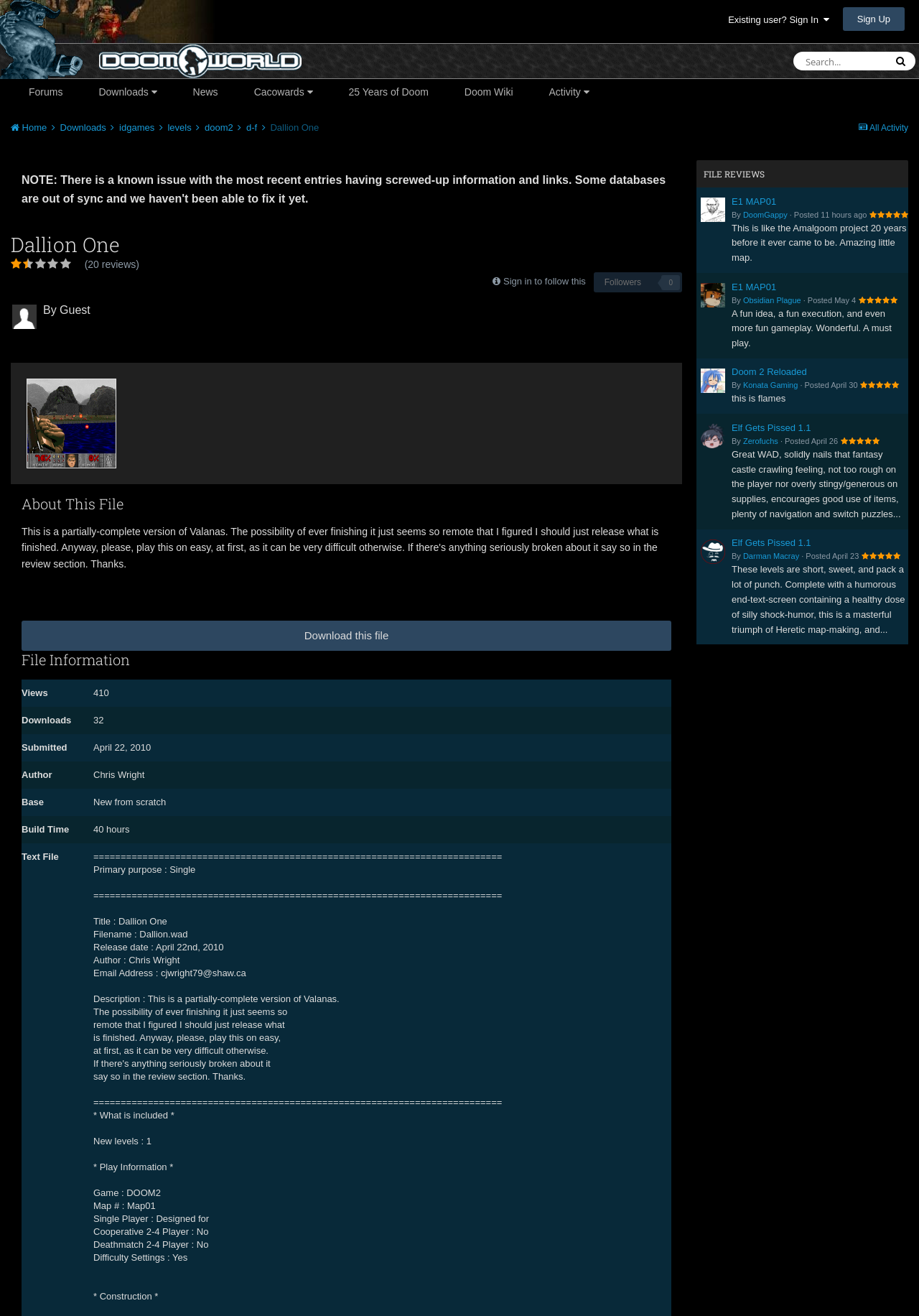Explain the webpage in detail, including its primary components.

This webpage is about a Doom mod called "Dallion One" on the Doomworld website. At the top, there is a logo image and a link to the Doomworld homepage. Below that, there are links to sign in, sign up, and search the website. 

On the left side, there is a navigation menu with links to various sections of the website, including forums, downloads, news, and more. 

The main content of the page is about the "Dallion One" mod, which is a partially completed version of Valanas. The author, Chris Wright, has released it because it may never be finished. The mod is described as being difficult, especially on higher difficulty levels. 

Below the description, there are details about the mod, including the number of views, downloads, and submission date. There is also information about the author, the base game, and the build time. 

Further down, there is a large block of text that provides more information about the mod, including its primary purpose, title, filename, release date, and author. The text also includes a description of the mod and instructions for playing it. 

On the right side, there is a section for file reviews, which includes a heading and a link to a review by a user named DoomGappy.